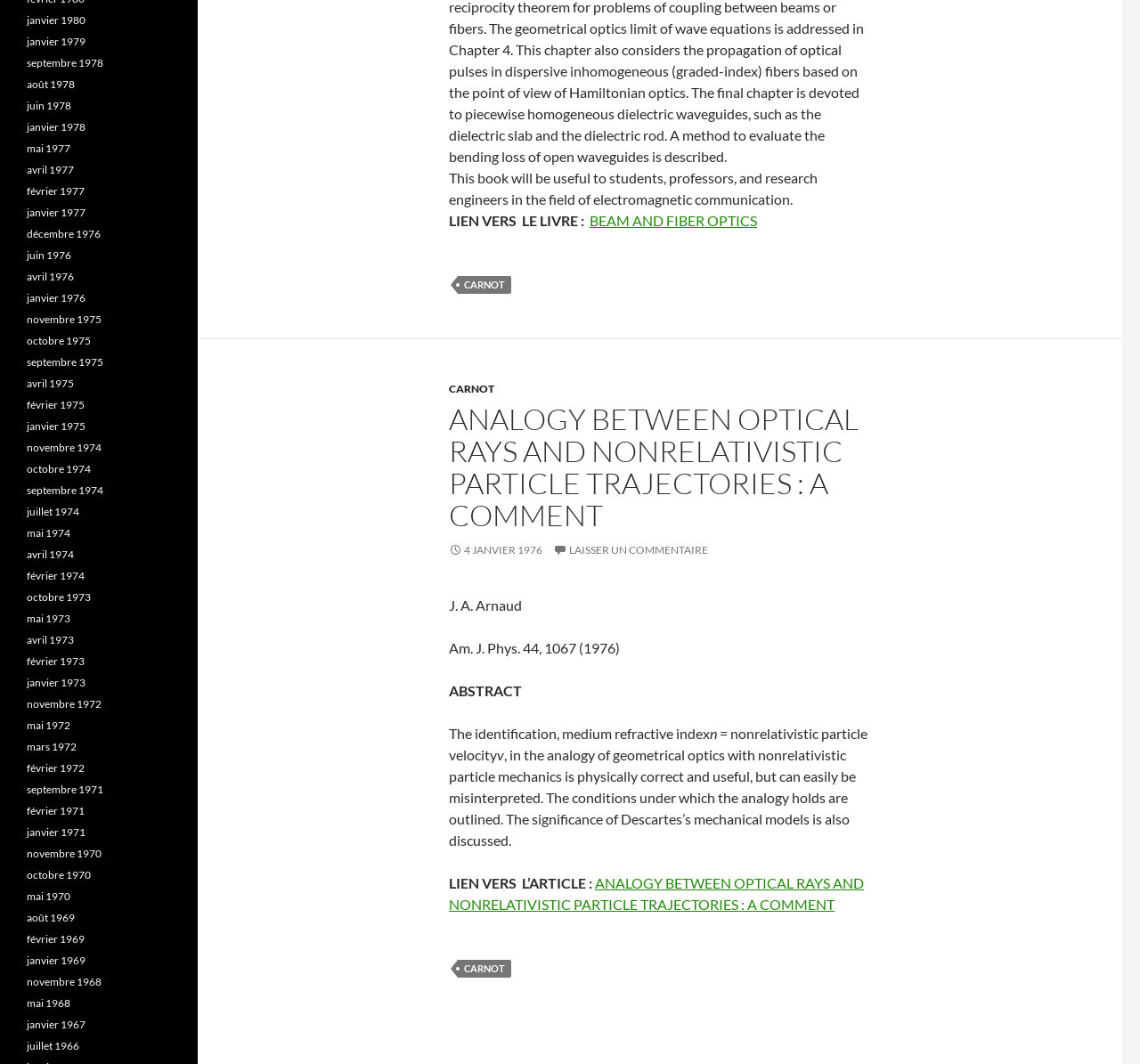Identify the bounding box coordinates of the clickable region to carry out the given instruction: "Click on the link 'janvier 1976'".

[0.023, 0.274, 0.075, 0.286]